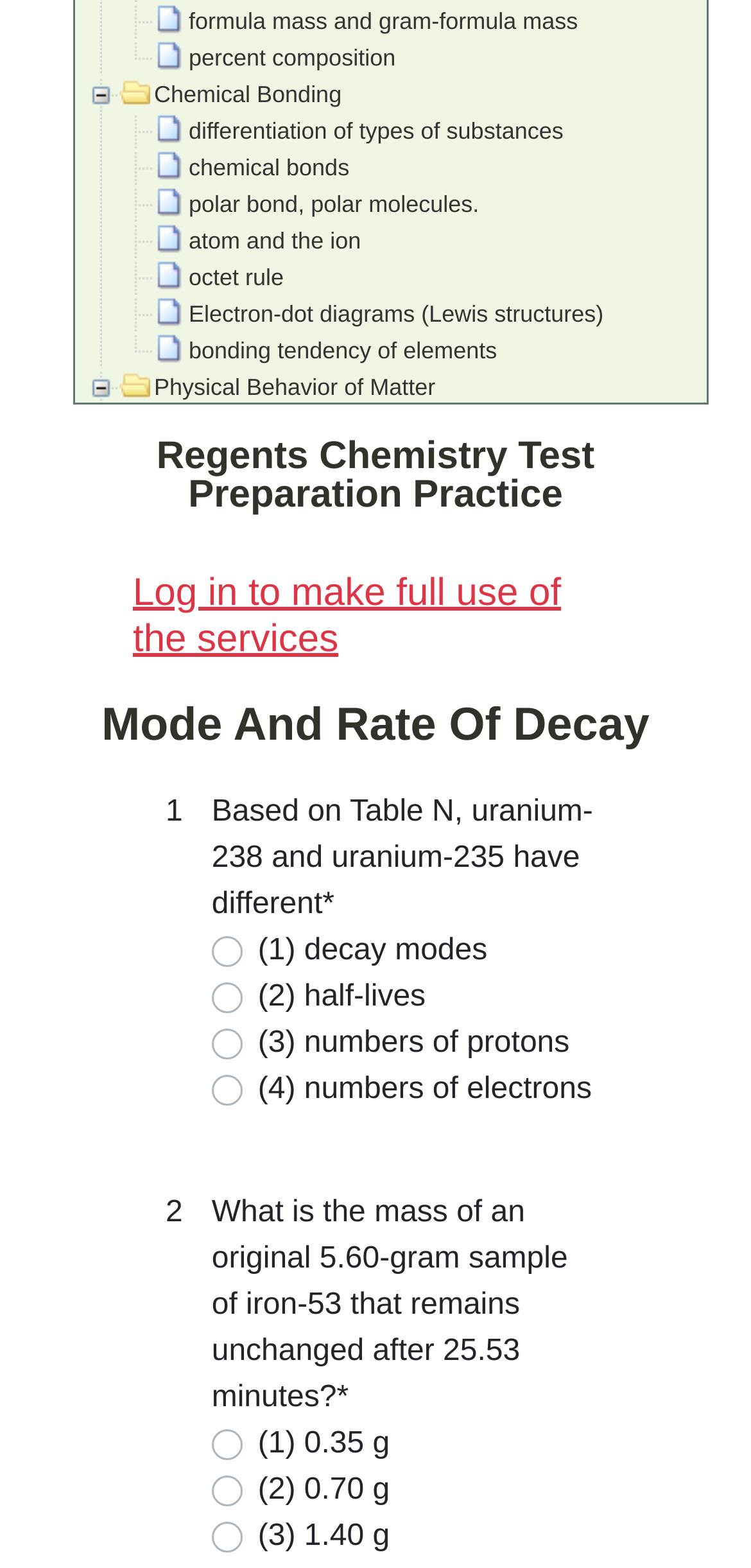How many main topics are there on this webpage? From the image, respond with a single word or brief phrase.

4